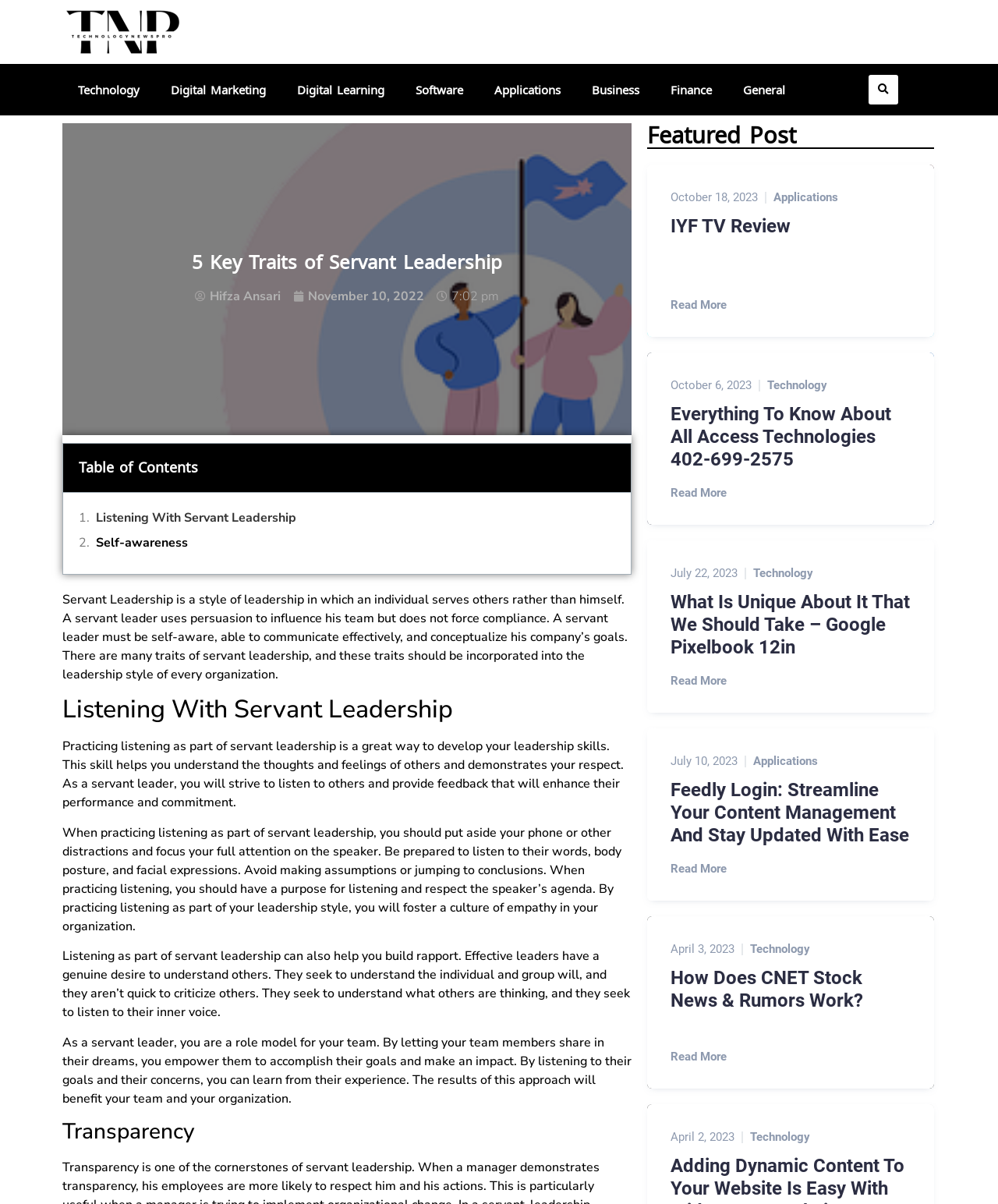Find the bounding box coordinates of the element to click in order to complete the given instruction: "View the article 'Everything To Know About All Access Technologies 402-699-2575'."

[0.672, 0.335, 0.893, 0.39]